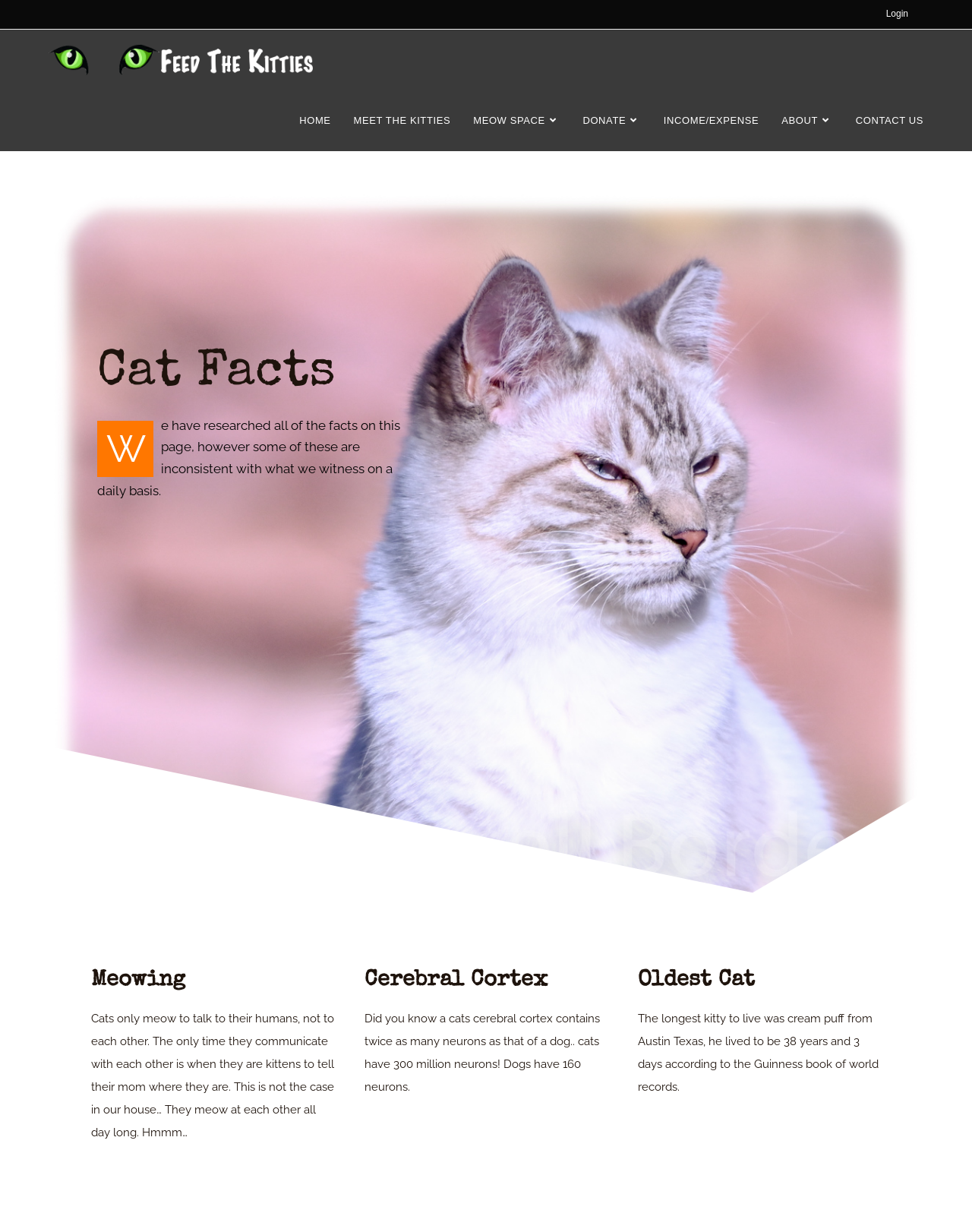Please find the bounding box coordinates of the element that needs to be clicked to perform the following instruction: "Visit the 'HOME' page". The bounding box coordinates should be four float numbers between 0 and 1, represented as [left, top, right, bottom].

[0.296, 0.073, 0.352, 0.122]